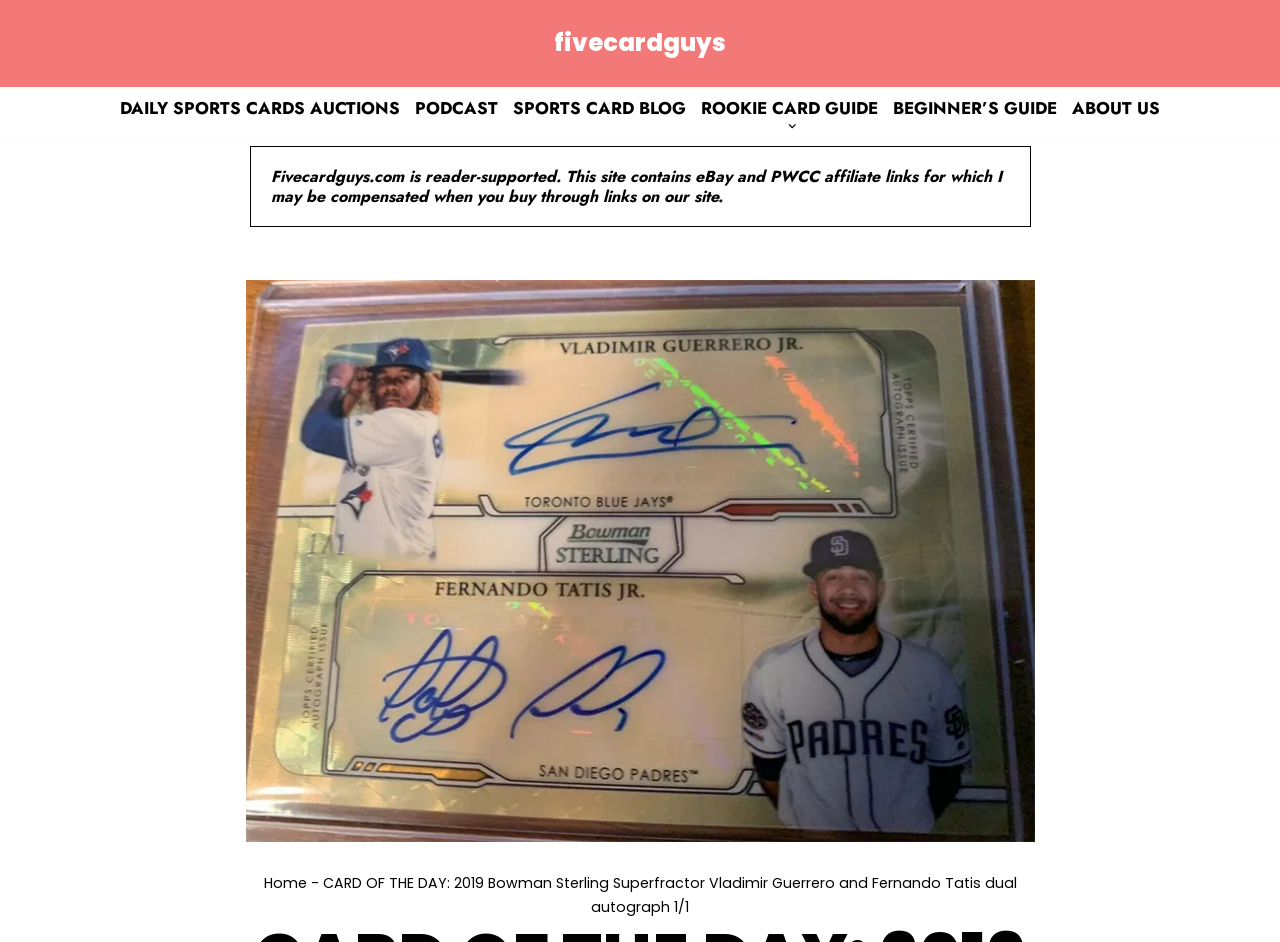Indicate the bounding box coordinates of the element that must be clicked to execute the instruction: "Read sports card blog". The coordinates should be given as four float numbers between 0 and 1, i.e., [left, top, right, bottom].

[0.401, 0.102, 0.536, 0.127]